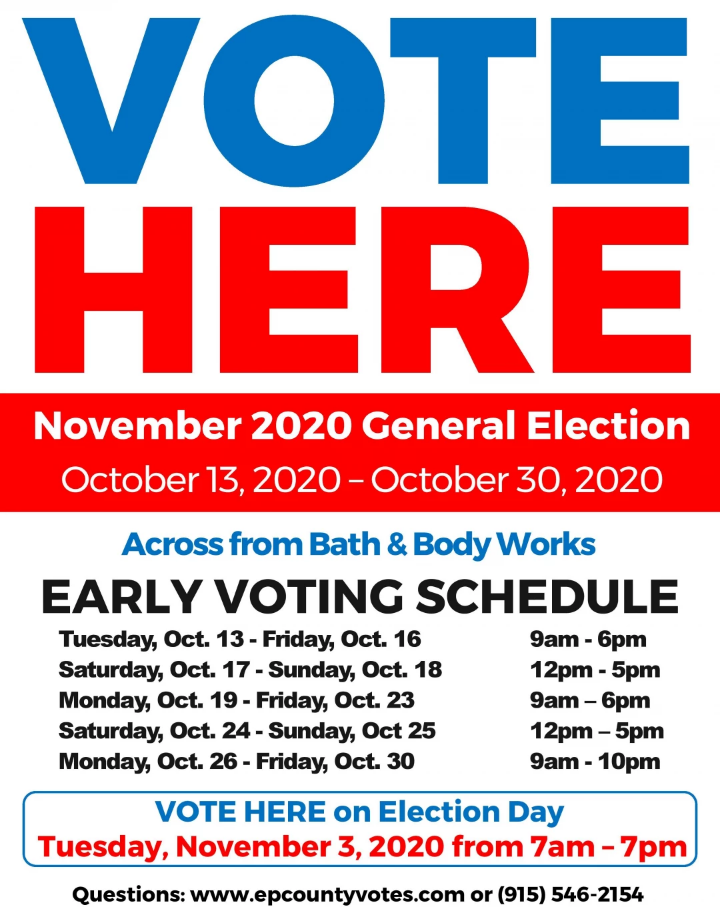Explain what the image portrays in a detailed manner.

The image features a prominent and eye-catching design encouraging voters to participate in the November 2020 General Election. The words "VOTE HERE" are boldly displayed in large red capital letters, emphasizing the importance of the voting location. Above this, there is a blue circular graphic that enhances the visual appeal. 

Below the main message, detailed information outlines the early voting schedule, which indicates the voting dates from October 13 to October 30, 2020, including specific hours for each day. The sign also clarifies that this voting location is situated across from "Bath & Body Works" and provides a clear direction for potential voters.

Finally, the image stresses the significance of voting on Election Day, November 3, 2020, with hours of operation mentioned as 7 AM to 7 PM. Contact information is provided for additional inquiries, ensuring that voters have access to the necessary resources and support for a smooth voting experience.